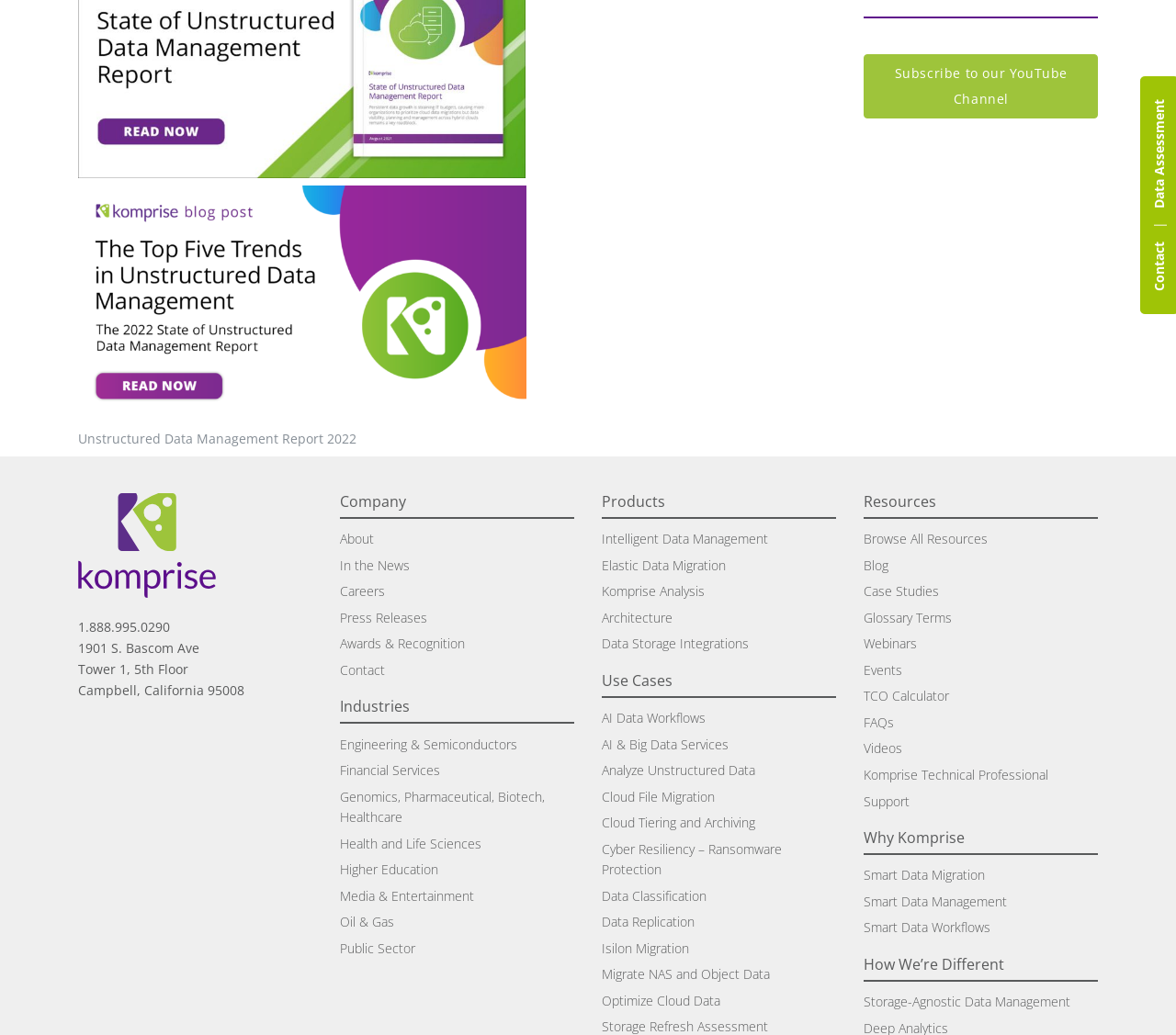Identify the bounding box coordinates for the UI element that matches this description: "Genomics, Pharmaceutical, Biotech, Healthcare".

[0.289, 0.757, 0.488, 0.803]